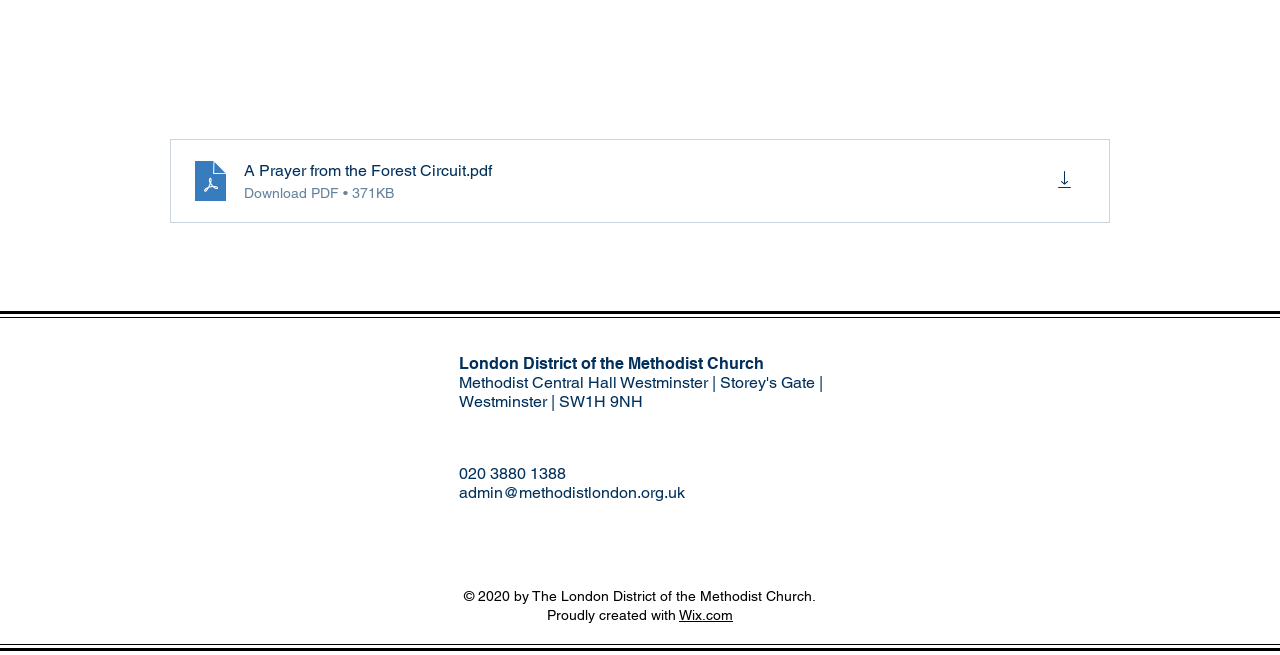Look at the image and give a detailed response to the following question: What social media platforms does the church have?

The social media platforms of the church can be determined by looking at the list element with the text 'Social Bar' and its child link elements with the texts 'Facebook', 'YouTube', and 'SoundCloud'.